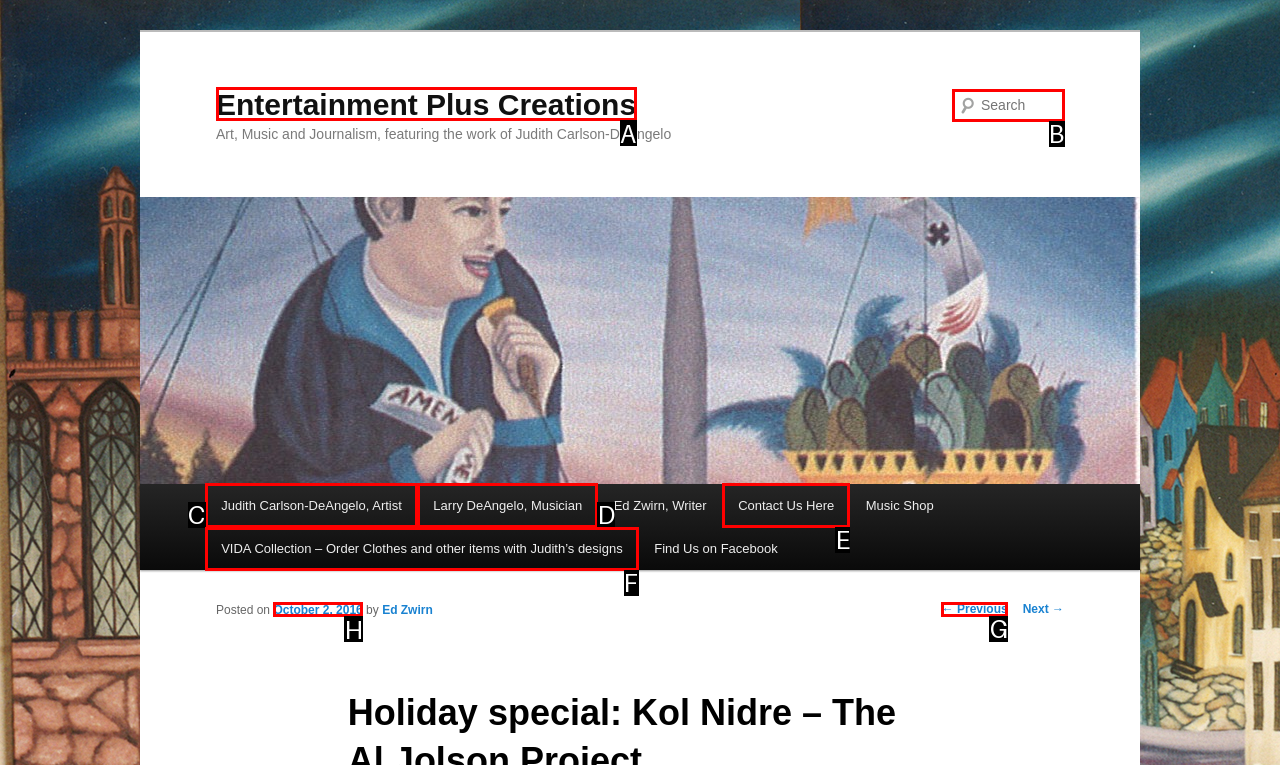Match the description: Judith Carlson-DeAngelo, Artist to the appropriate HTML element. Respond with the letter of your selected option.

C